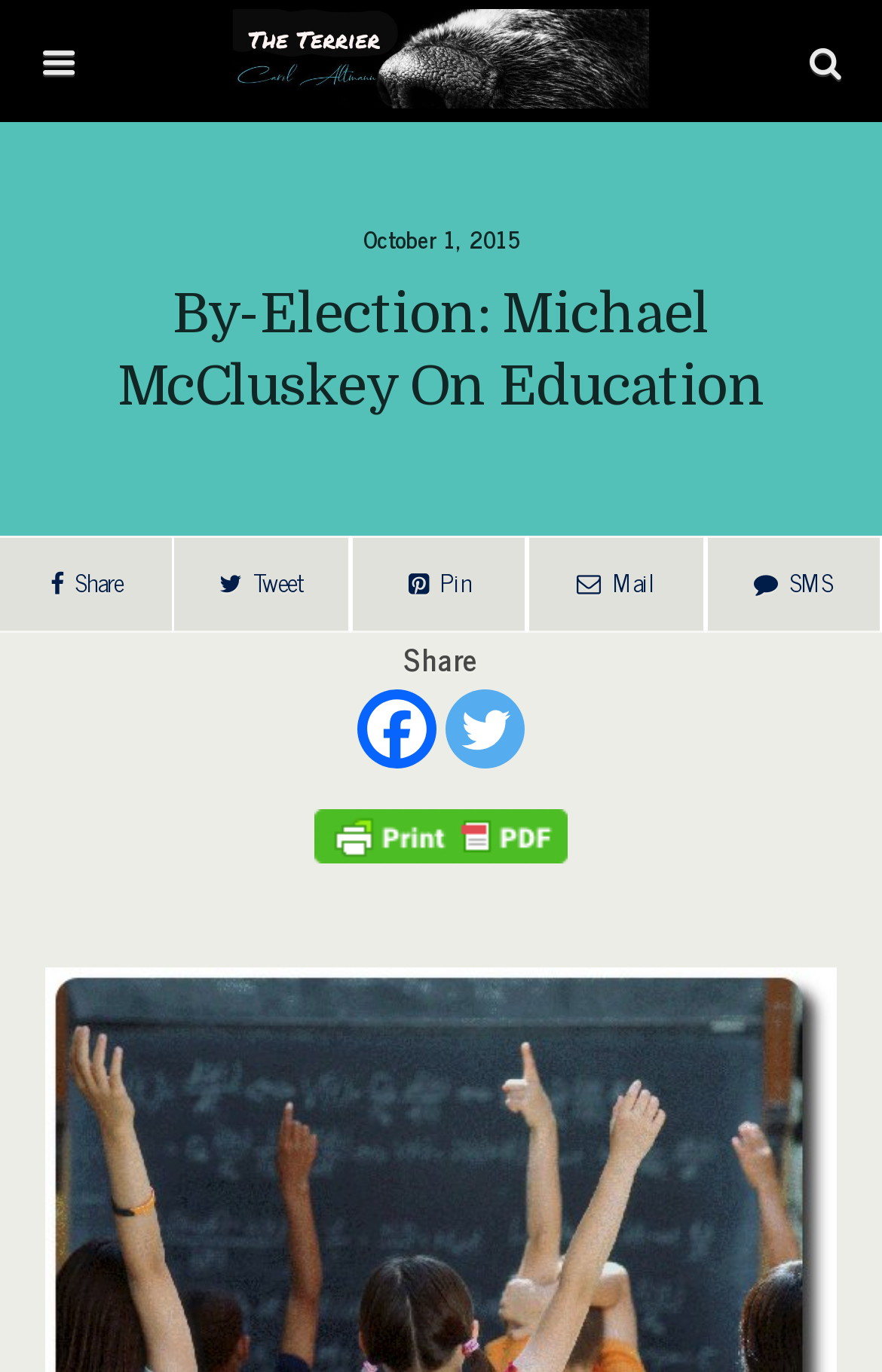Find the bounding box coordinates for the area that must be clicked to perform this action: "Click the search button".

[0.785, 0.097, 0.926, 0.14]